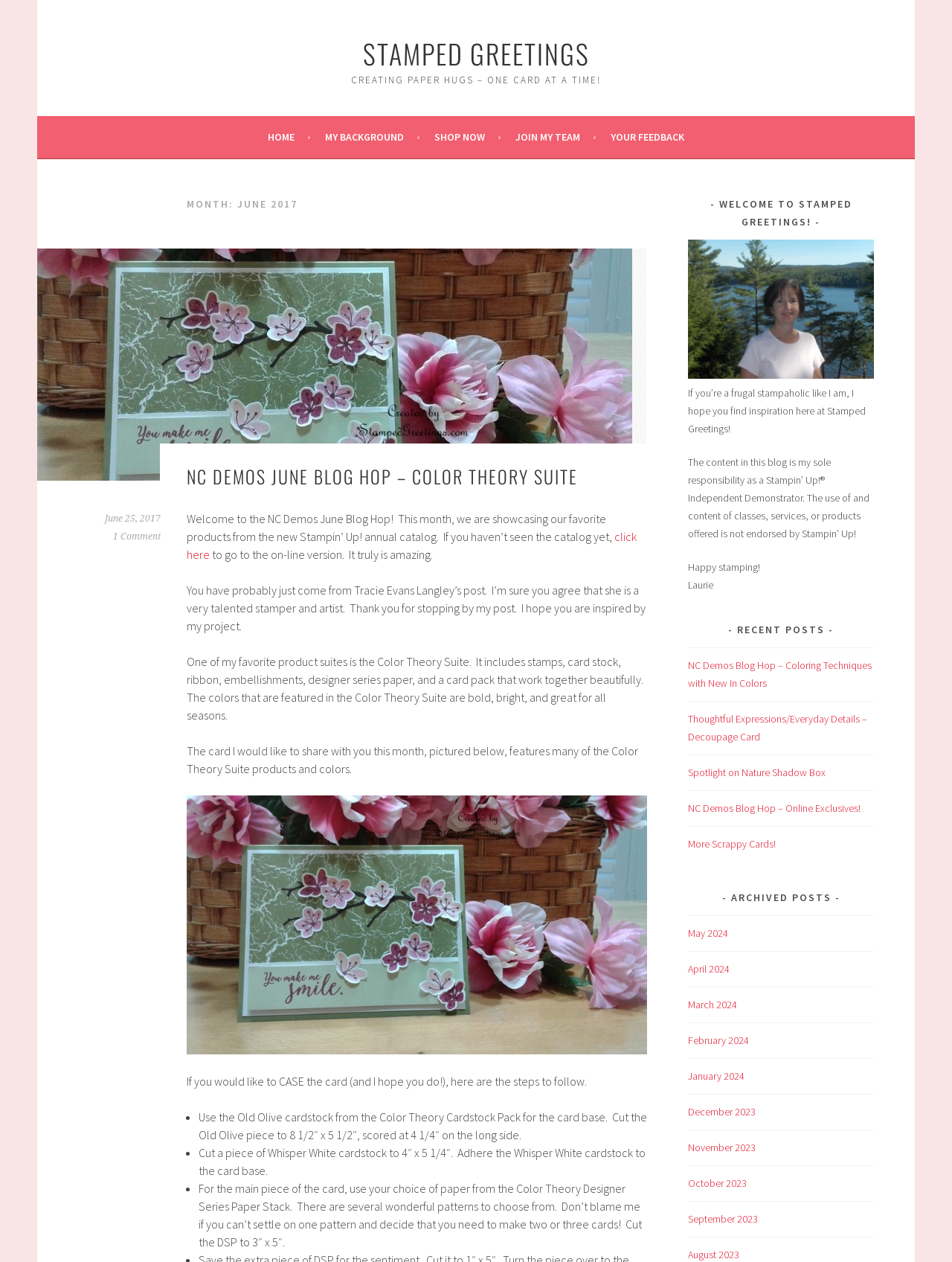What is the theme of the blog post?
Give a detailed and exhaustive answer to the question.

The theme of the blog post is the 'Color Theory Suite' which is mentioned in the heading 'NC DEMOS JUNE BLOG HOP – COLOR THEORY SUITE' and is also discussed in the blog post content.